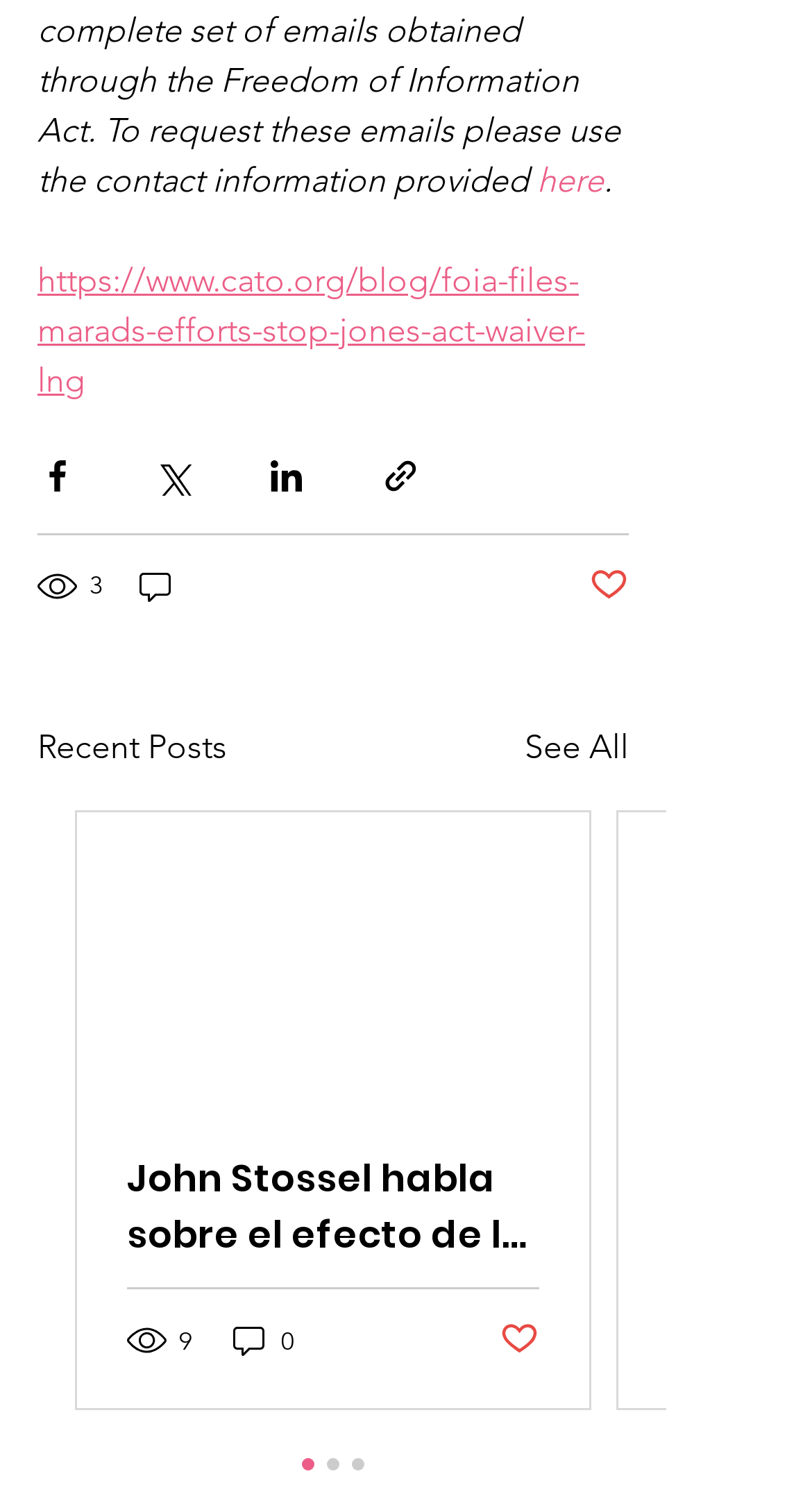Using the description "aria-label="Share via Twitter"", locate and provide the bounding box of the UI element.

[0.187, 0.302, 0.236, 0.328]